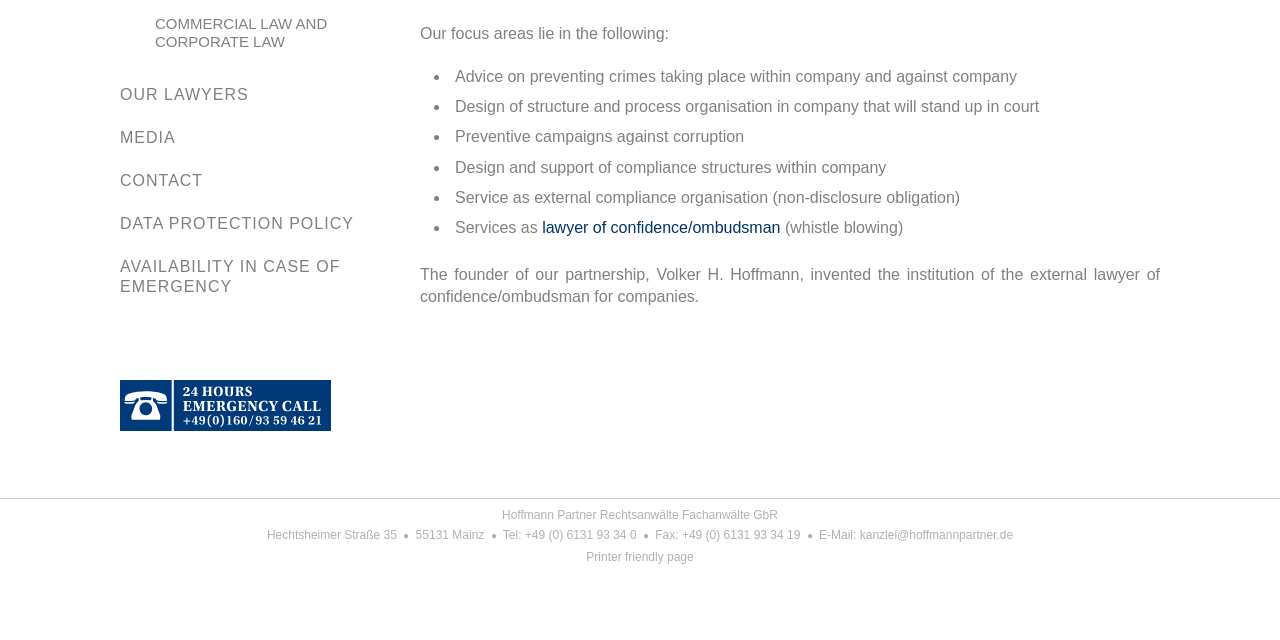From the webpage screenshot, identify the region described by parent_node: HOME. Provide the bounding box coordinates as (top-left x, top-left y, bottom-right x, bottom-right y), with each value being a floating point number between 0 and 1.

[0.094, 0.651, 0.259, 0.678]